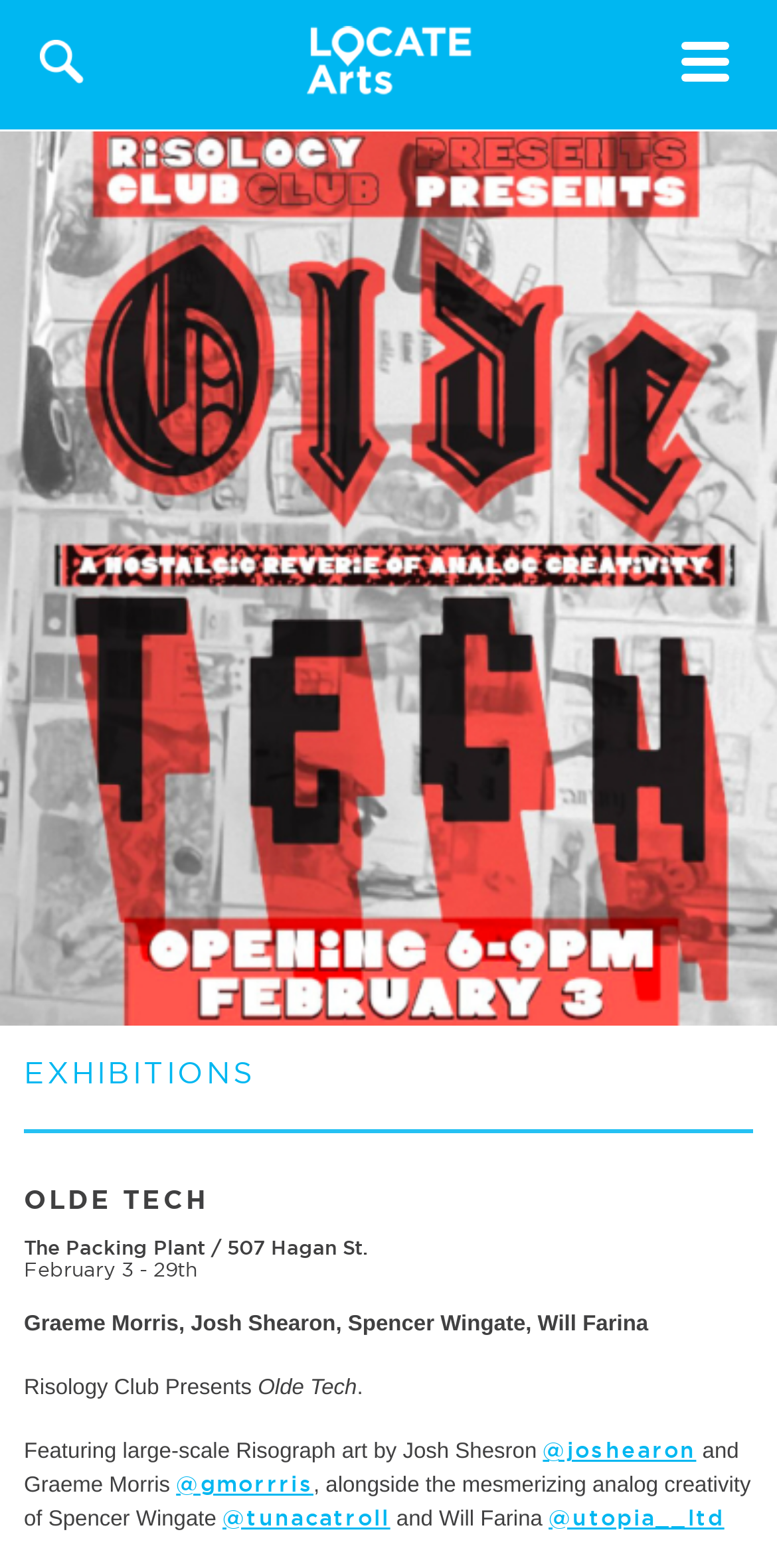Refer to the screenshot and answer the following question in detail:
What type of art is featured in the exhibition?

I can find the type of art featured in the exhibition by looking at the StaticText 'Featuring large-scale Risograph art by Josh Shesron' which mentions Risograph art.